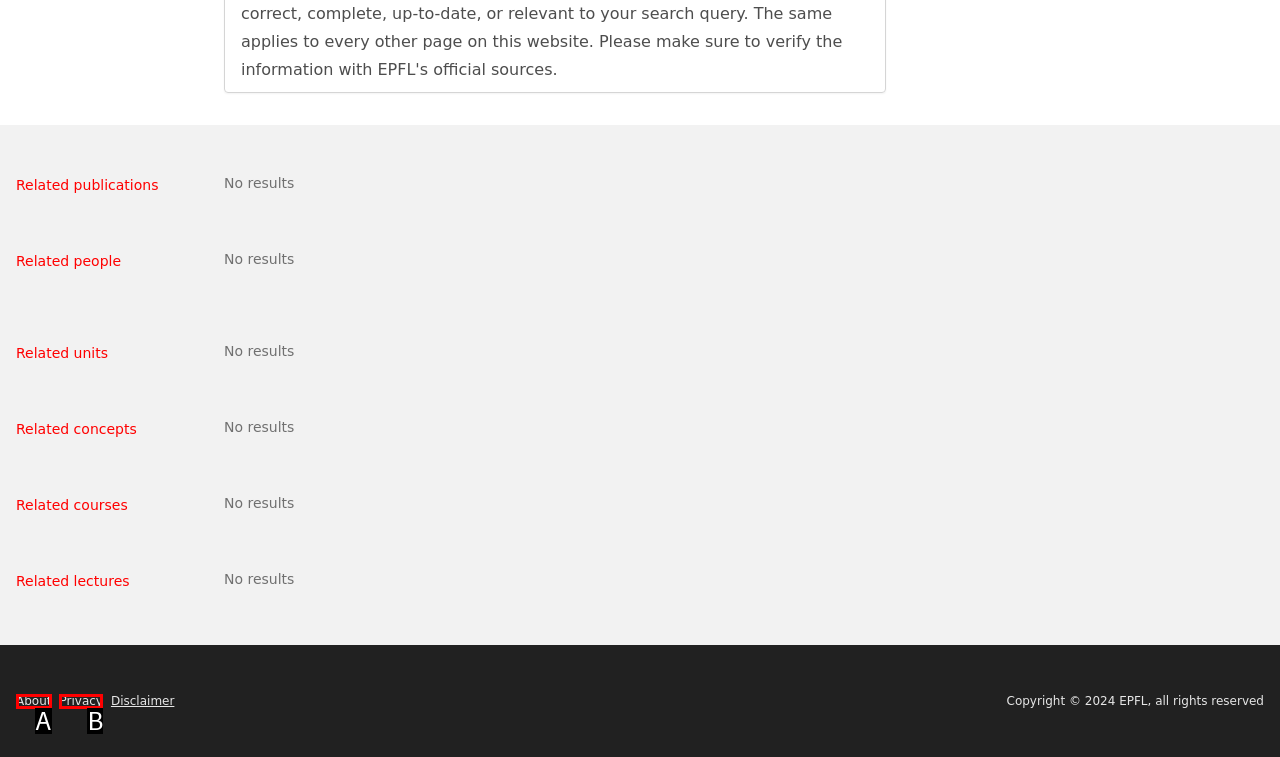Point out the option that aligns with the description: Privacy
Provide the letter of the corresponding choice directly.

B